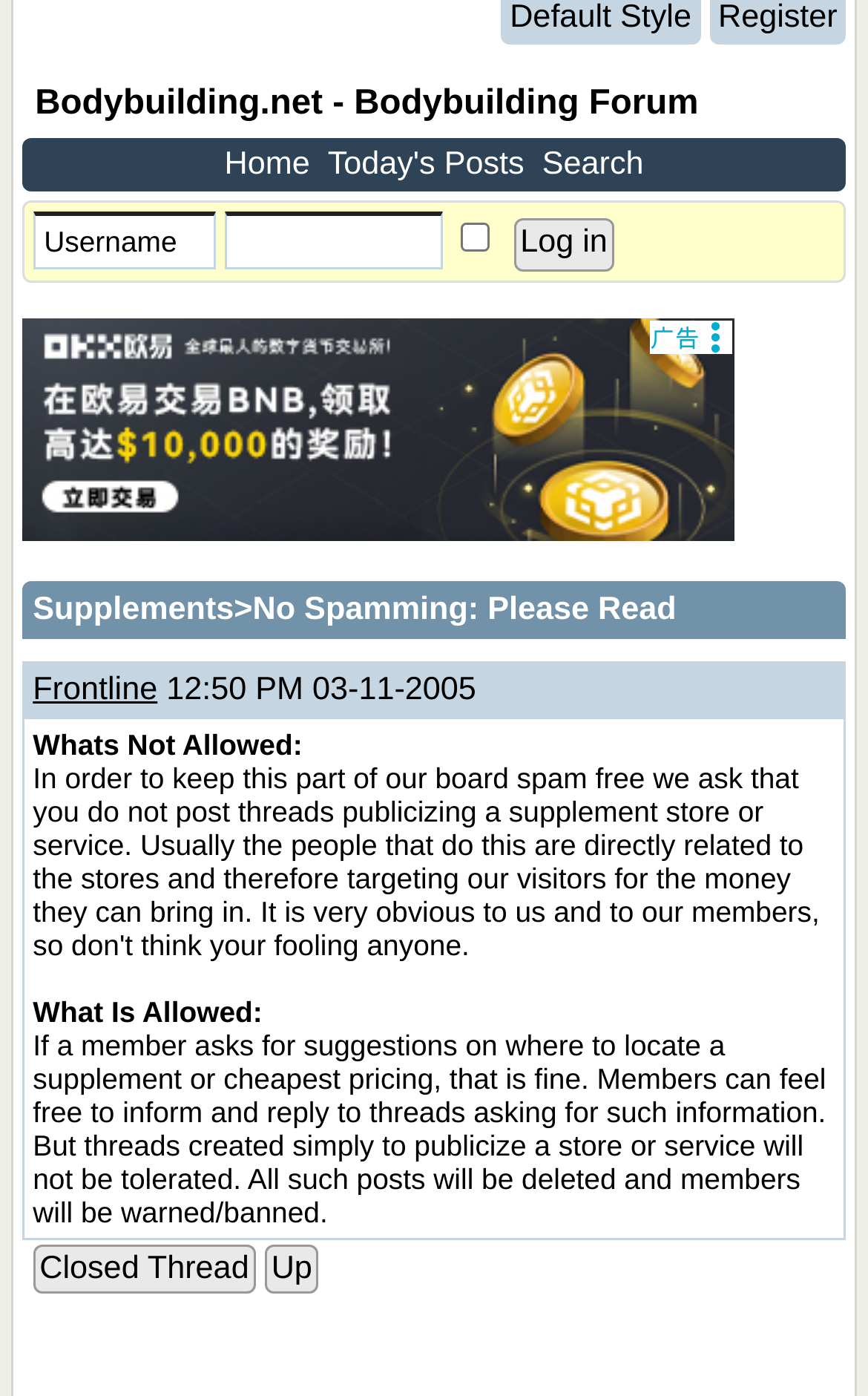Indicate the bounding box coordinates of the clickable region to achieve the following instruction: "Click on the Log in button."

[0.592, 0.156, 0.708, 0.194]